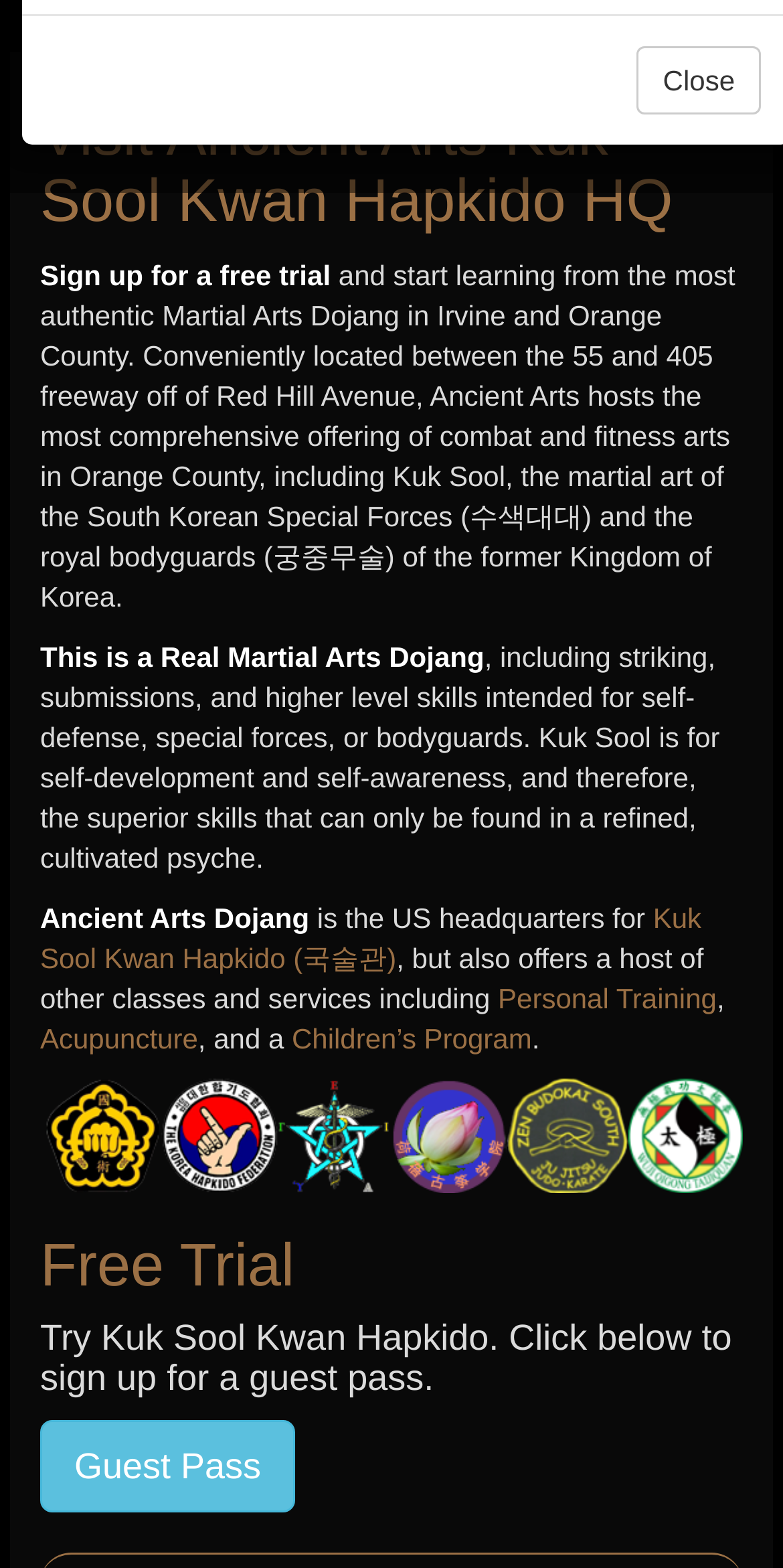Reply to the question with a brief word or phrase: What is the name of the martial arts dojang?

Ancient Arts Dojang